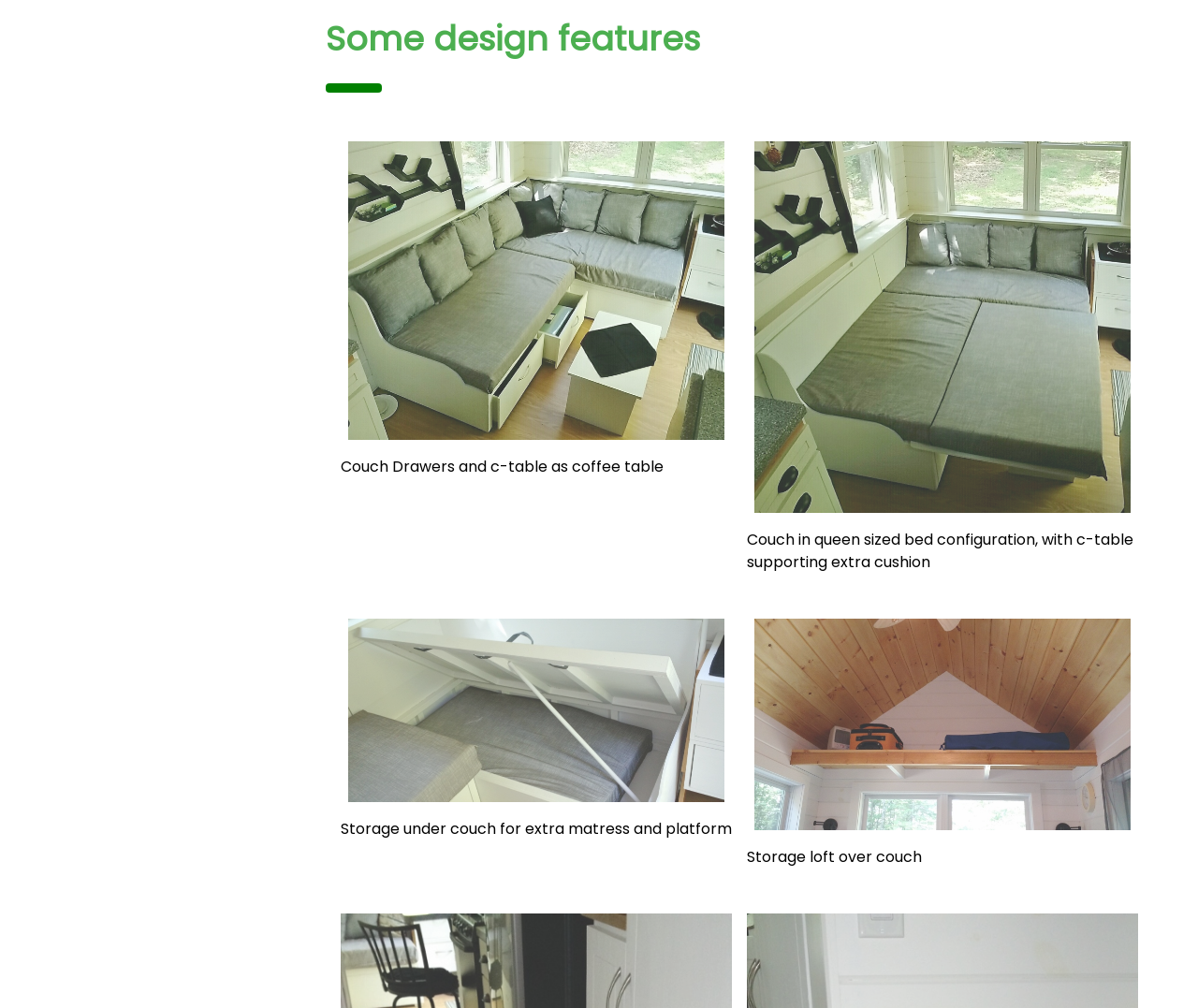What is the subject of the first image?
Use the information from the screenshot to give a comprehensive response to the question.

The first image is described as 'Couch Drawers' based on the OCR text associated with the image element.